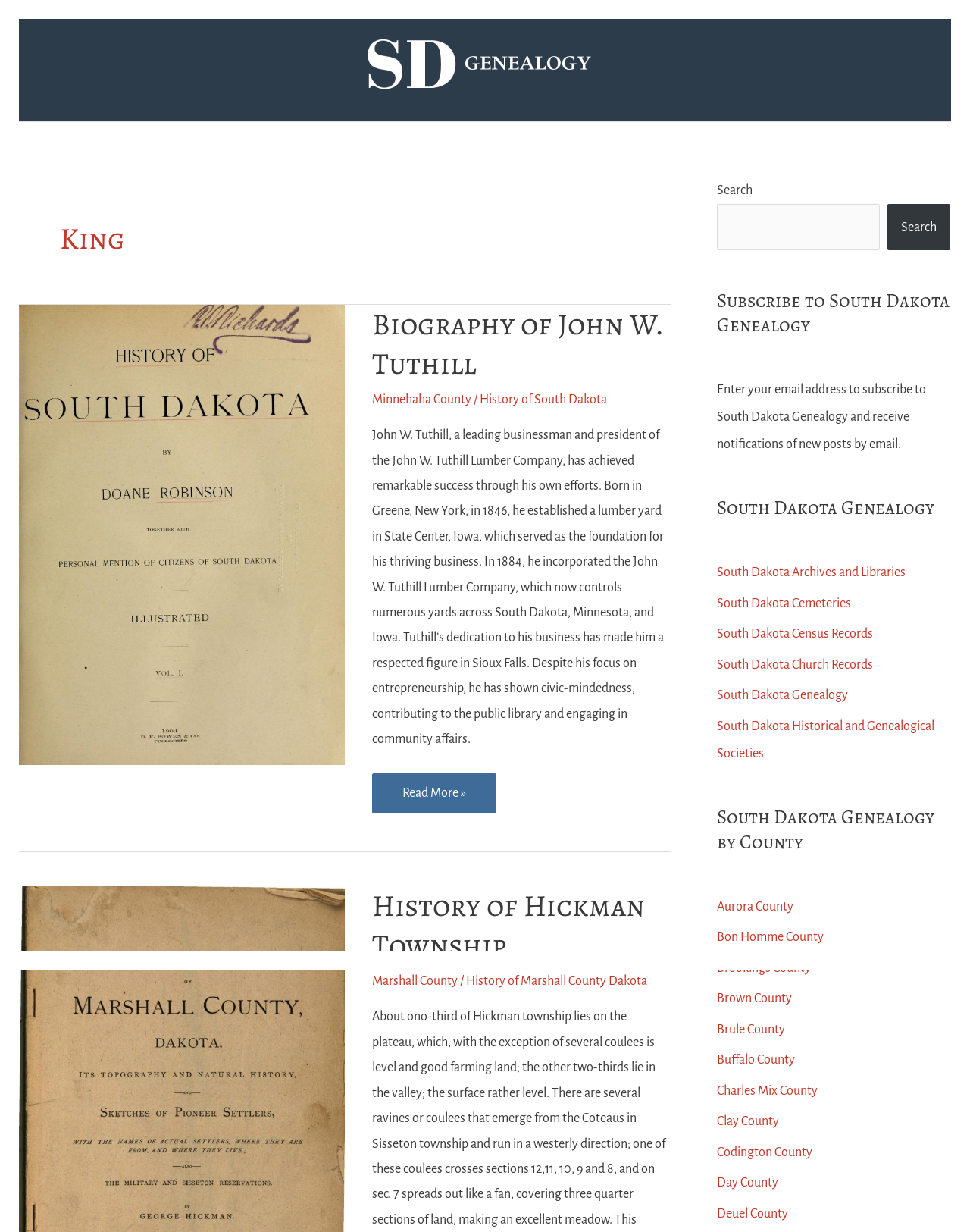Locate the bounding box of the user interface element based on this description: "Biography of John W. Tuthill".

[0.384, 0.246, 0.684, 0.312]